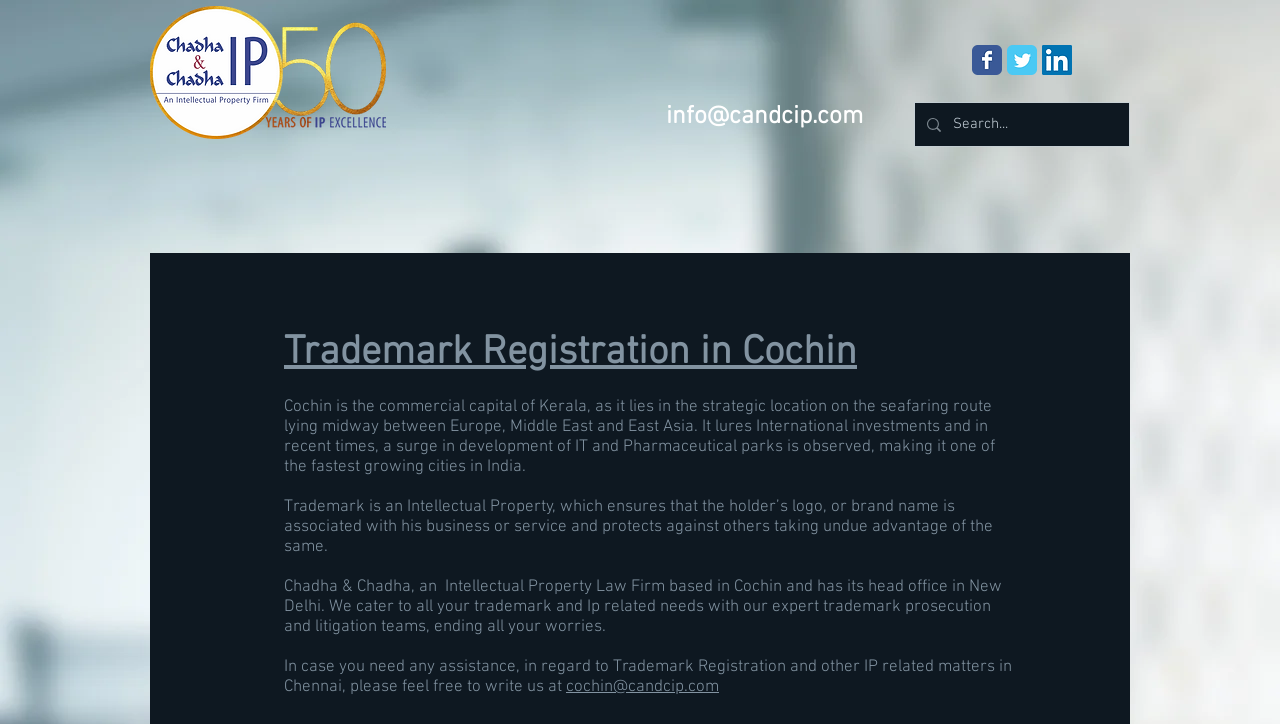Please identify the coordinates of the bounding box that should be clicked to fulfill this instruction: "Search for something".

[0.745, 0.142, 0.849, 0.202]